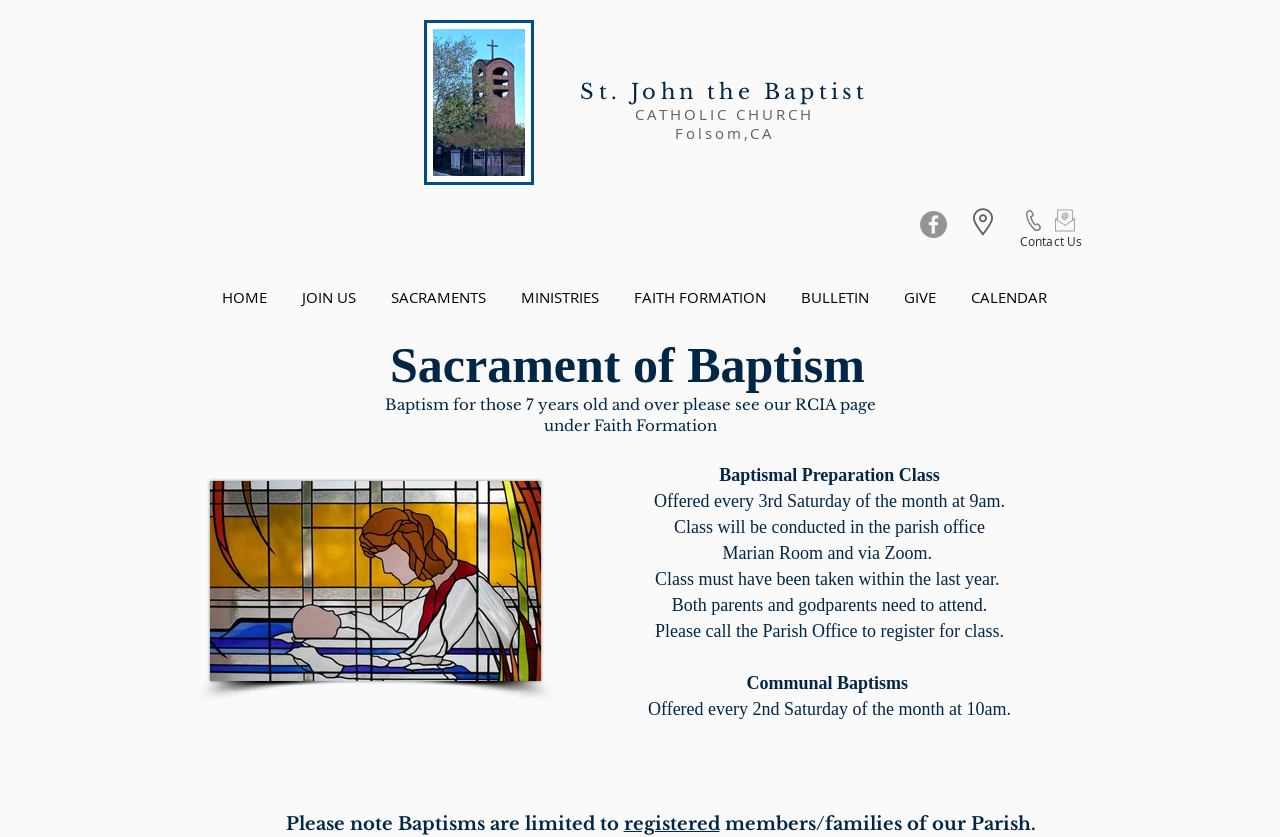Offer a comprehensive description of the webpage’s content and structure.

The webpage is about Baptism Landing at St. John the Baptist Catholic Church in Folsom, CA. At the top, there is a prominent image of a bell tower, taking up about a quarter of the screen. Below the image, there are three headings: "St. John the Baptist", "CATHOLIC CHURCH", and "Folsom, CA", which are aligned horizontally and take up about half of the screen width.

To the right of the headings, there is a social bar with a Facebook link, represented by a Facebook icon. Below the social bar, there are three links with no text, which are likely icons or images.

On the left side of the screen, there is a navigation menu labeled "Site" with several links, including "HOME", "JOIN US", "SACRAMENTS", "MINISTRIES", "FAITH FORMATION", "BULLETIN", "GIVE", and "CALENDAR". These links are stacked vertically and take up about a quarter of the screen height.

The main content of the webpage is about the Sacrament of Baptism. There are three headings that describe the baptism process: "Sacrament of Baptism", "Baptism for those 7 years old and over", and "Baptismal Preparation Class". The third heading is a long paragraph that explains the details of the baptismal preparation class, including the schedule, location, and requirements.

There is also an image of a person, likely a saint, on the right side of the screen, taking up about a quarter of the screen height.